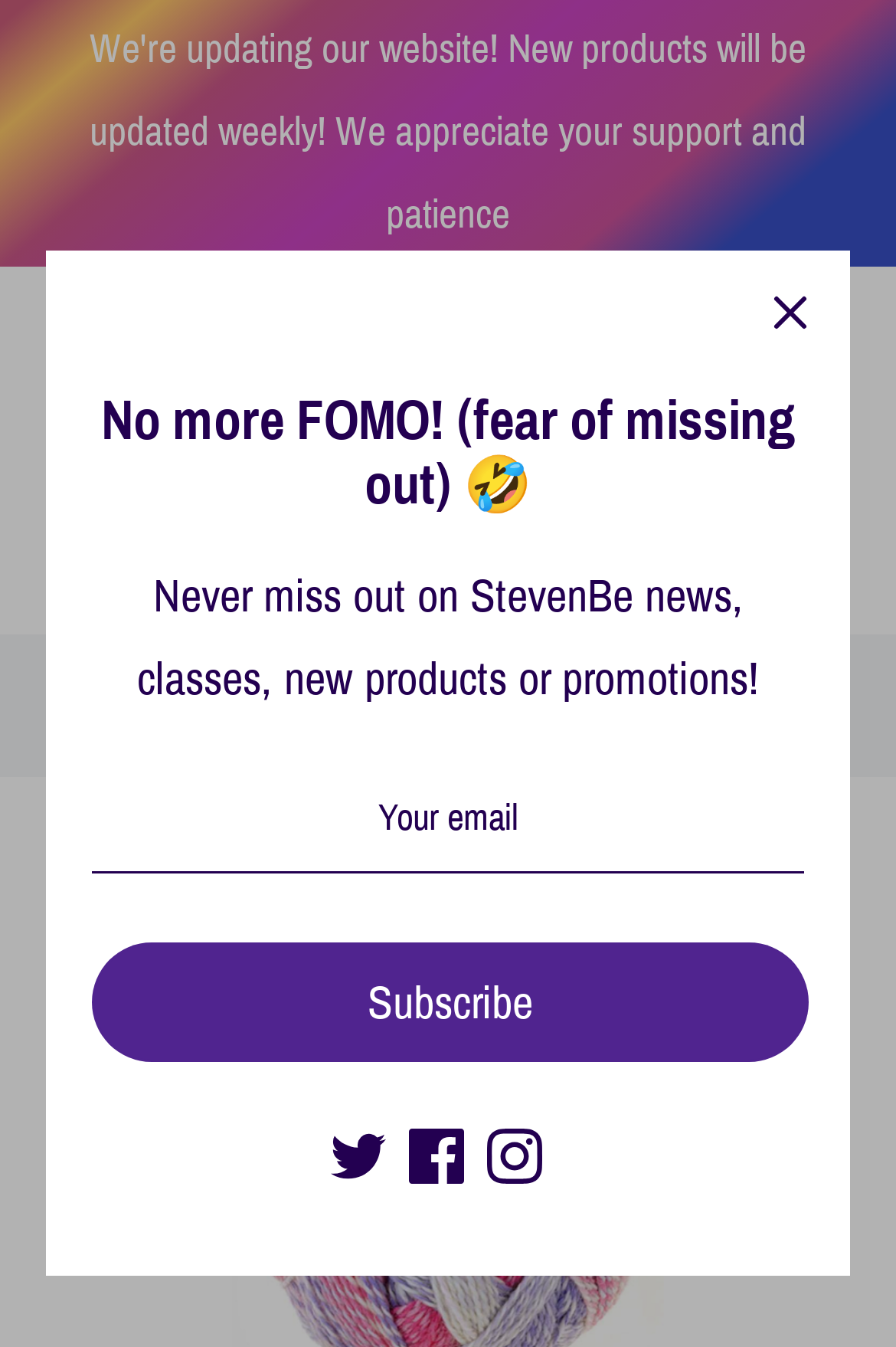Using the given description, provide the bounding box coordinates formatted as (top-left x, top-left y, bottom-right x, bottom-right y), with all values being floating point numbers between 0 and 1. Description: Shop All Kits!

[0.051, 0.711, 0.795, 0.824]